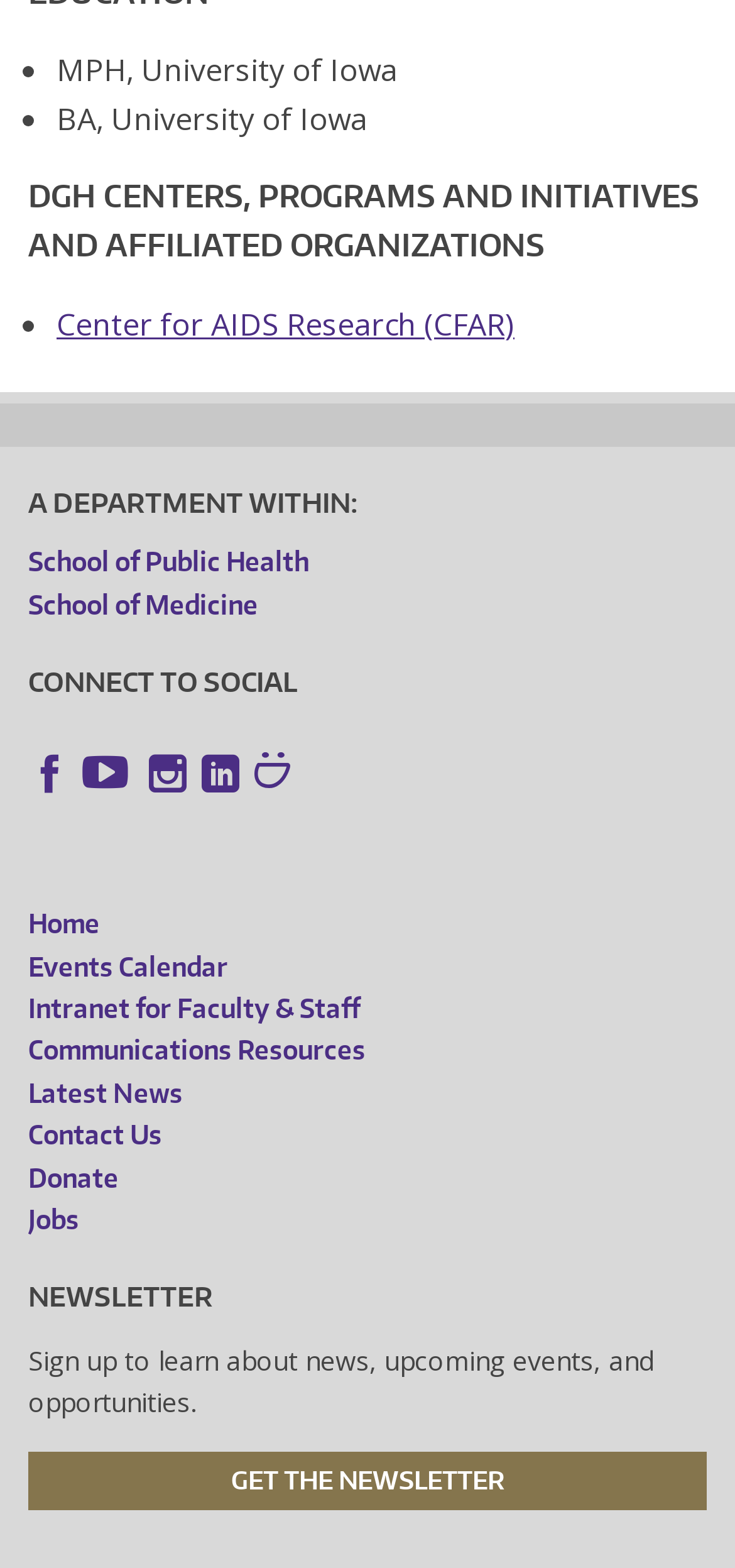How many links are available in the footer menu?
Answer the question with as much detail as you can, using the image as a reference.

The footer menu can be found at the bottom of the page, starting with the heading 'FOOTER MENU'. There are eight links available, namely Home, Events Calendar, Intranet for Faculty & Staff, Communications Resources, Latest News, Contact Us, Donate, and Jobs.